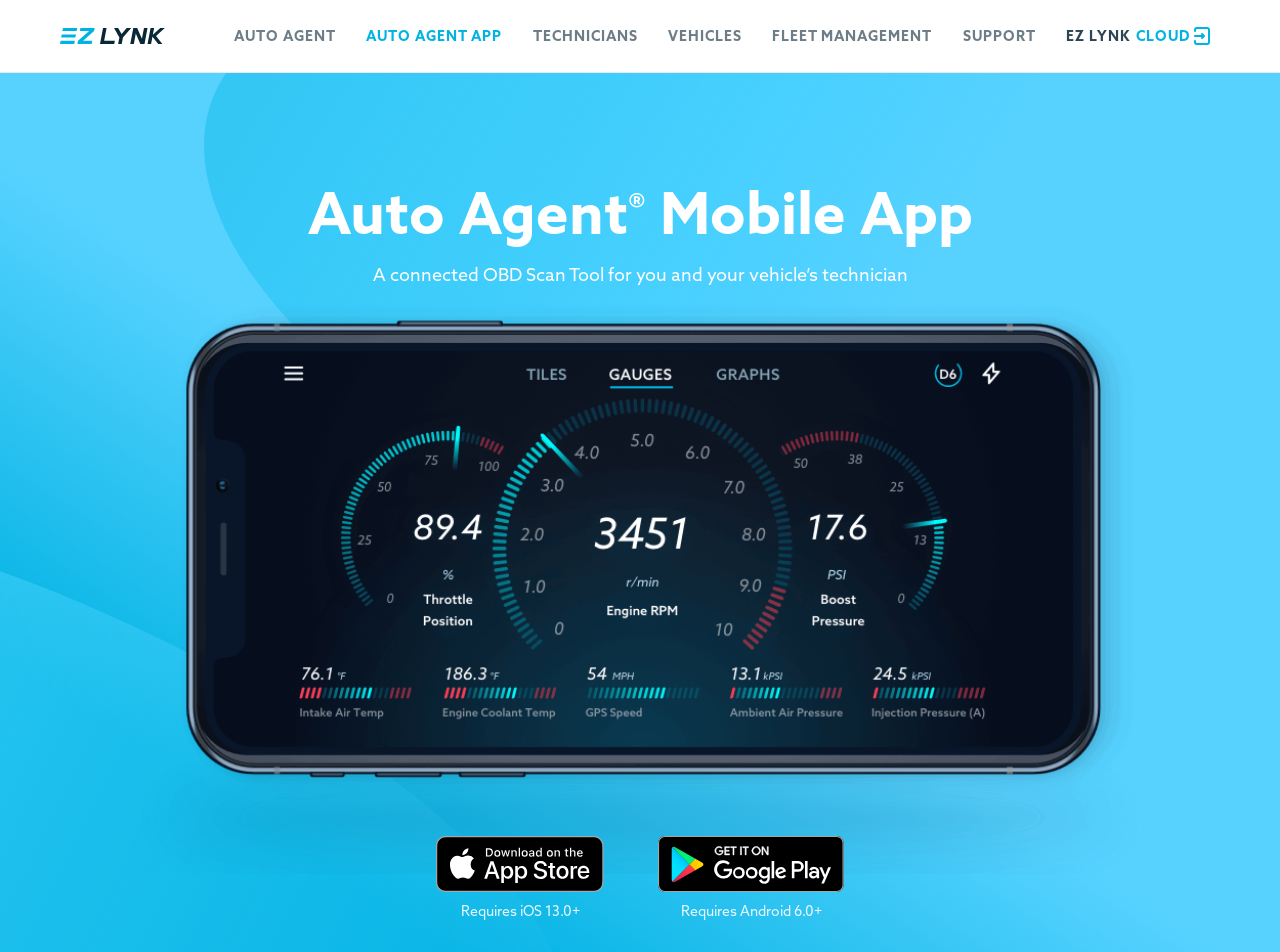Identify the bounding box for the described UI element. Provide the coordinates in (top-left x, top-left y, bottom-right x, bottom-right y) format with values ranging from 0 to 1: alt="RSS feed"

None